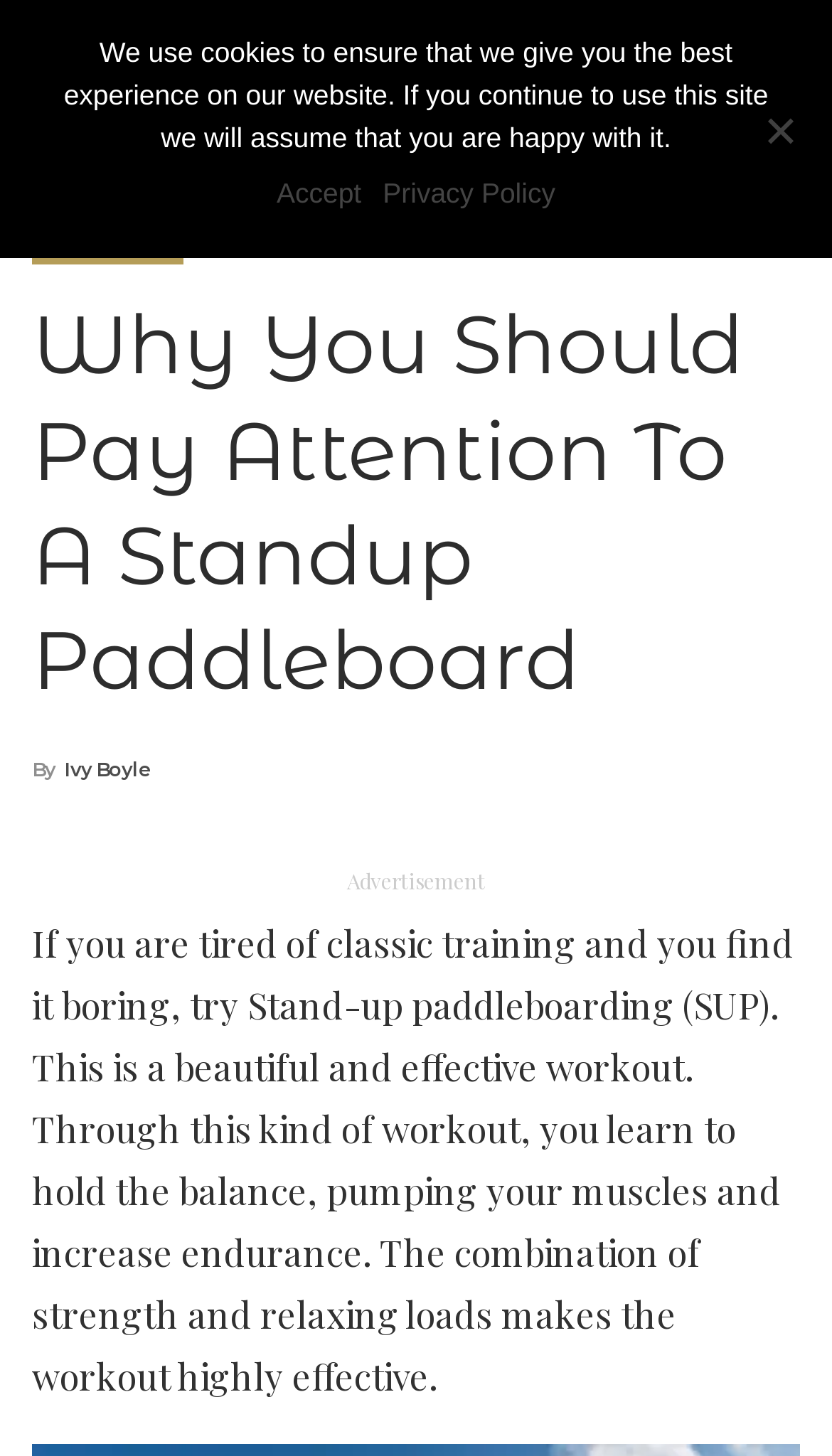What is the benefit of Stand-up paddleboarding?
Answer the question with a detailed explanation, including all necessary information.

According to the webpage, Stand-up paddleboarding (SUP) is a beautiful and effective workout that helps to hold the balance, pump muscles, and increase endurance.